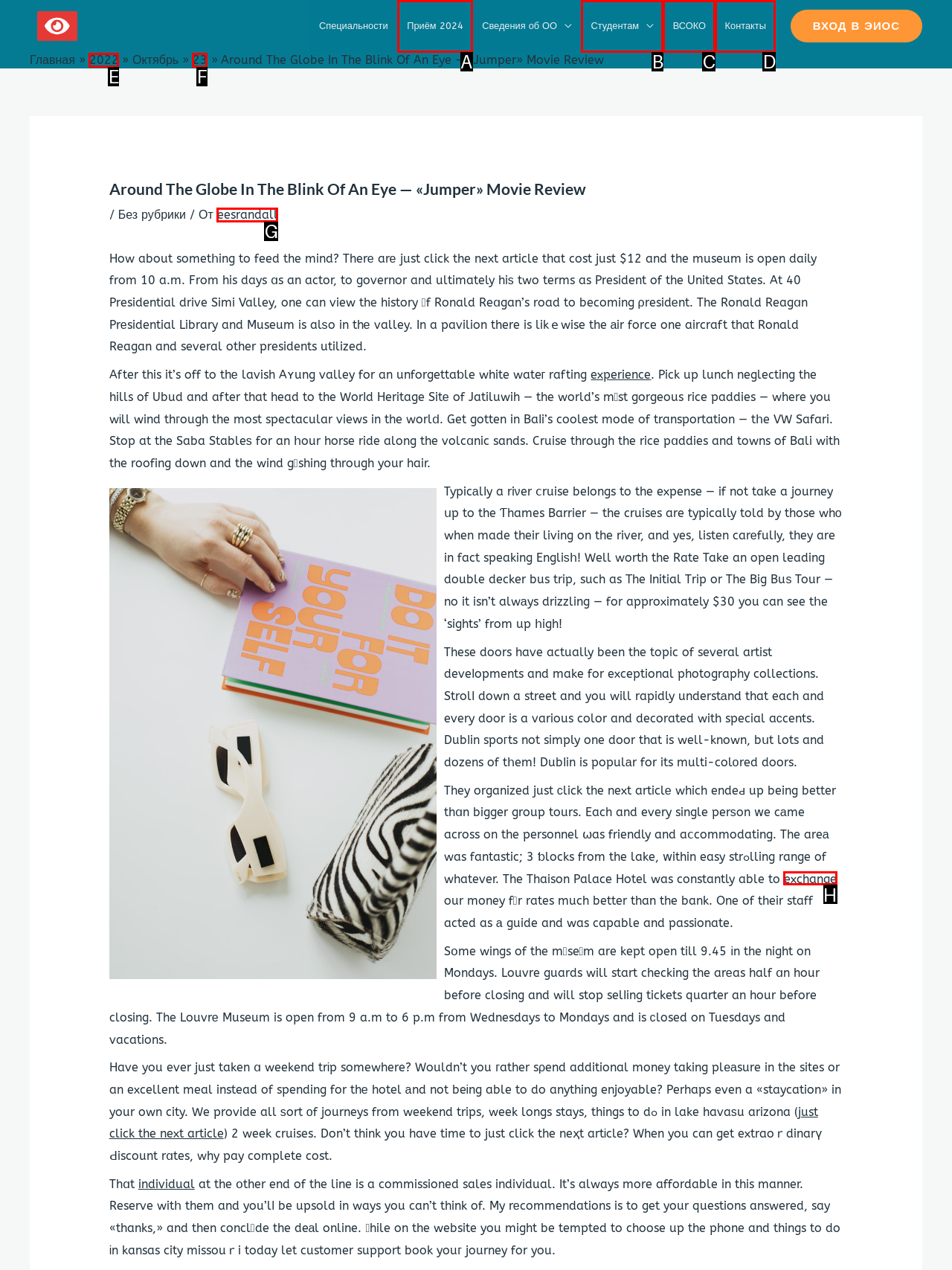Indicate which HTML element you need to click to complete the task: Click the 'exchange' link. Provide the letter of the selected option directly.

H